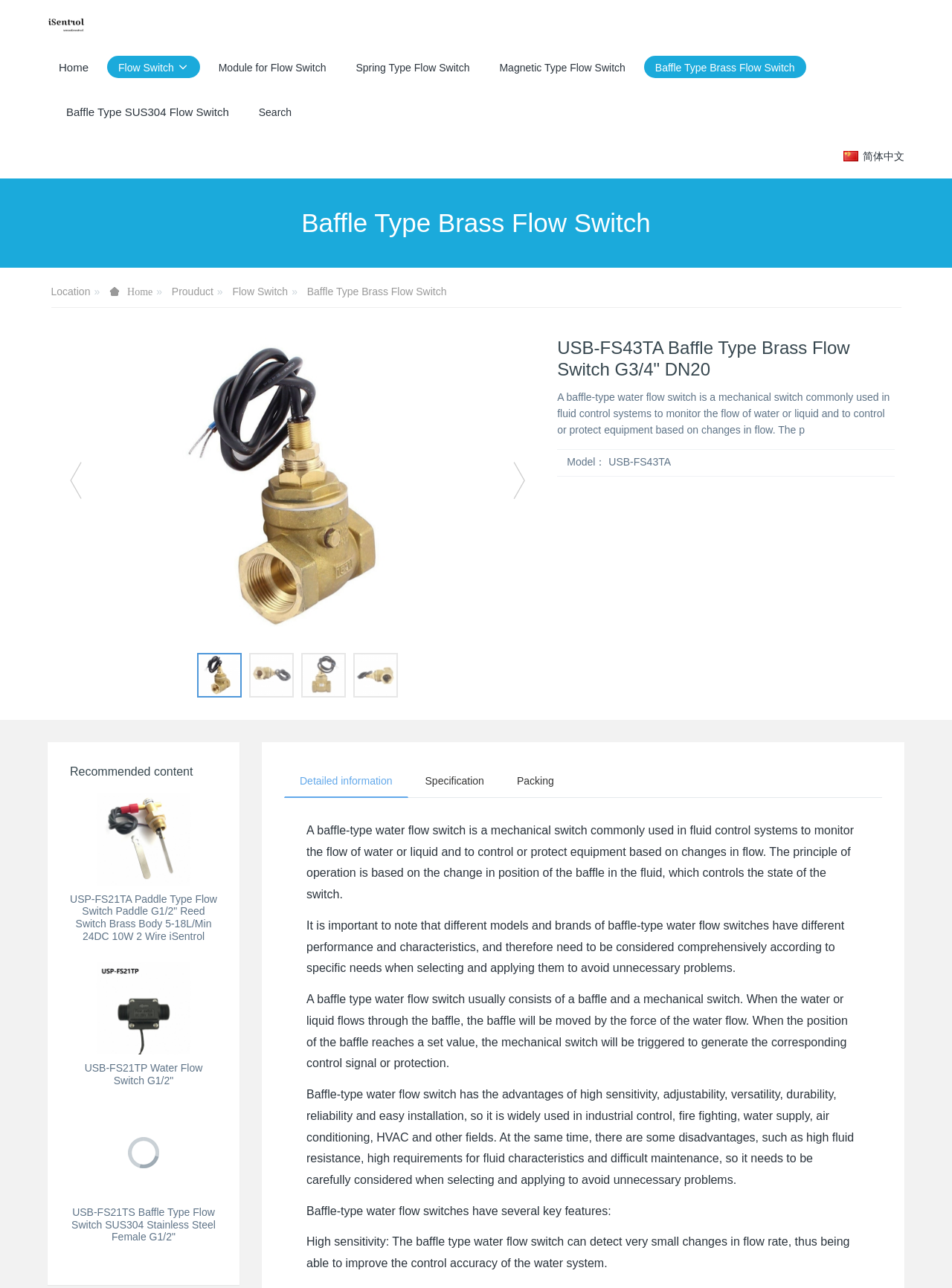Find the bounding box coordinates for the area you need to click to carry out the instruction: "Click the 'Home' link". The coordinates should be four float numbers between 0 and 1, indicated as [left, top, right, bottom].

[0.05, 0.035, 0.105, 0.069]